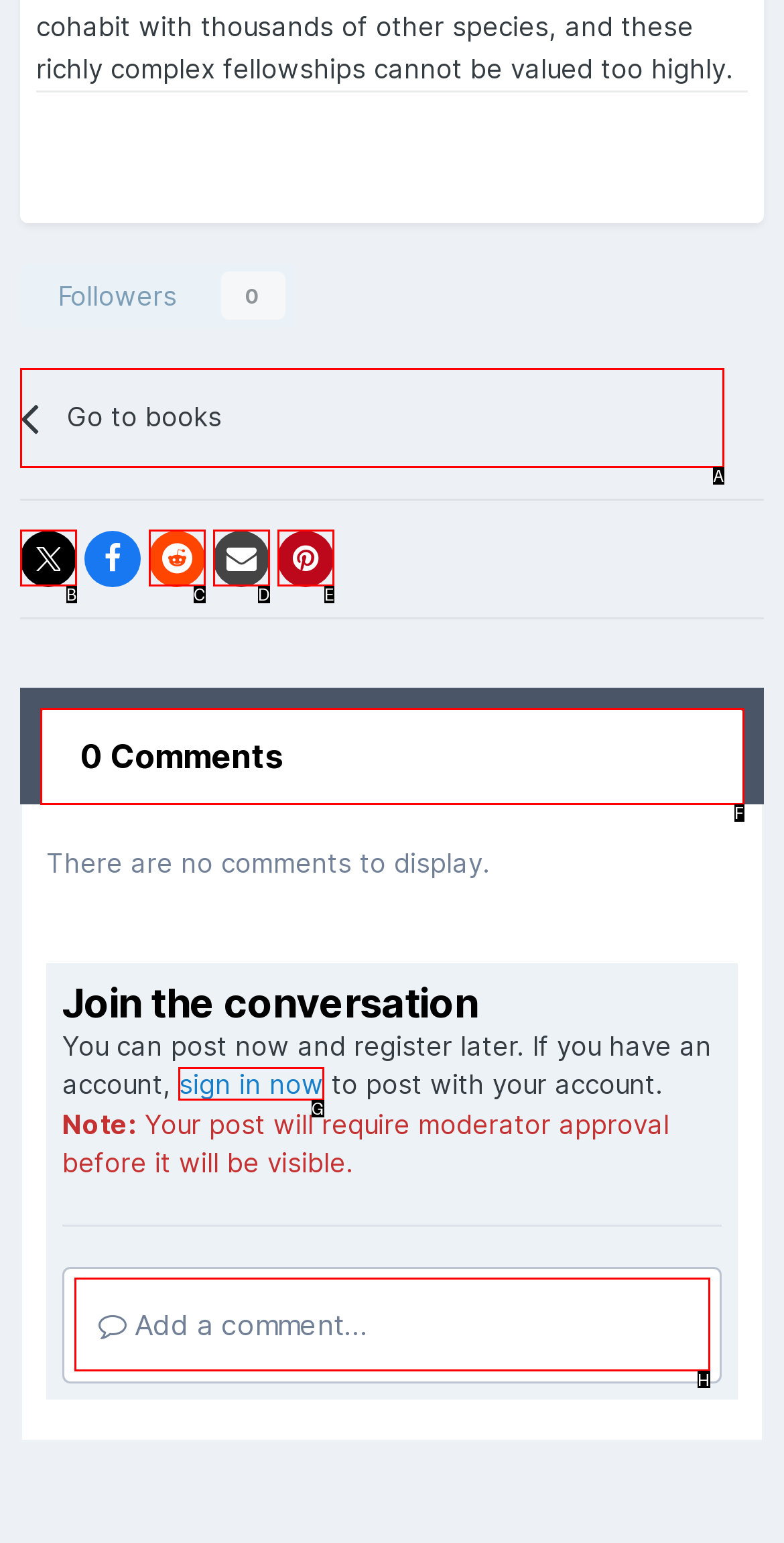Determine which HTML element should be clicked for this task: Shop online
Provide the option's letter from the available choices.

None